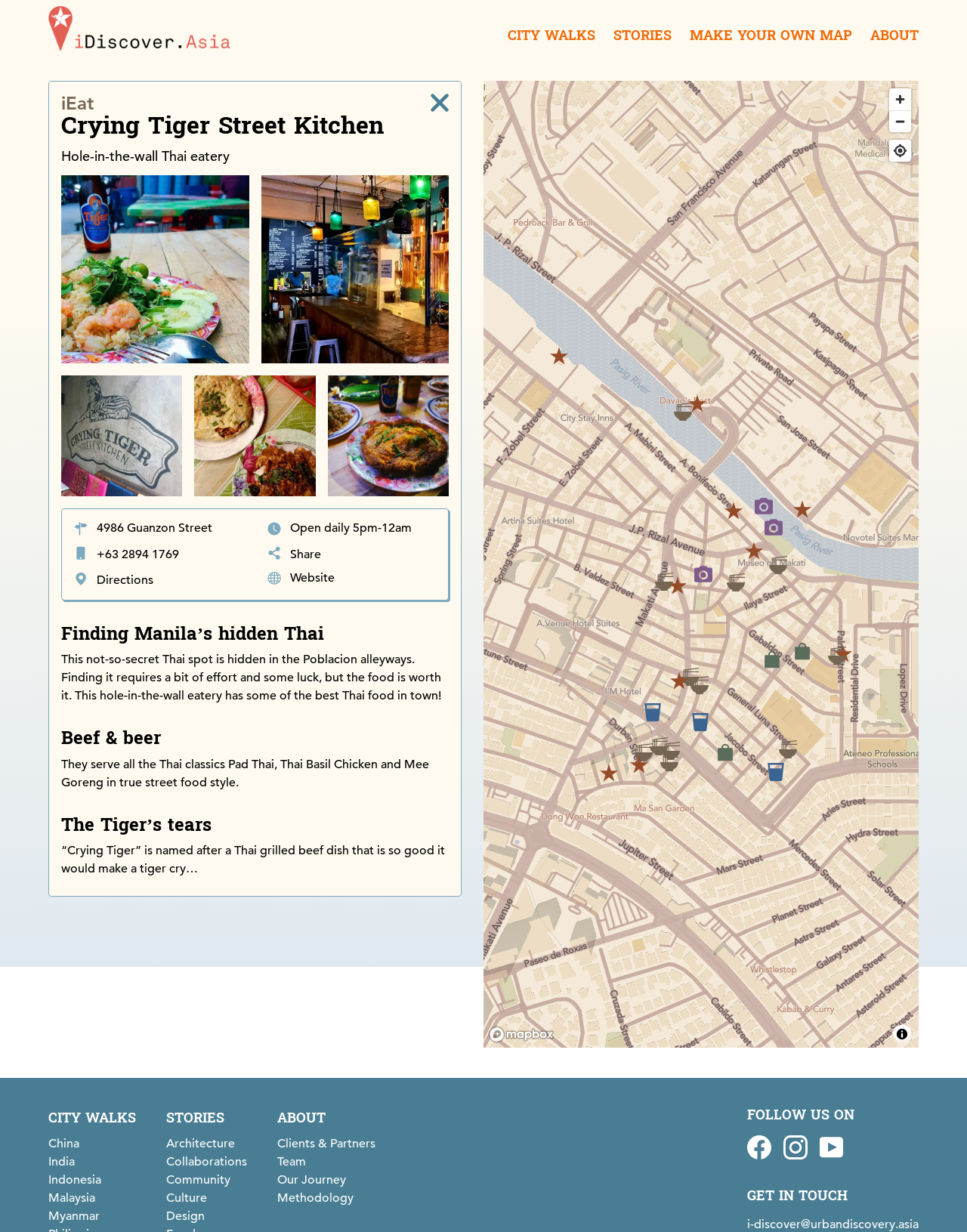Find the bounding box coordinates for the area that should be clicked to accomplish the instruction: "Click on the 'CITY WALKS' button".

[0.525, 0.018, 0.616, 0.041]